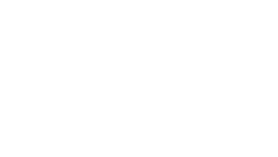What is the design style of the image?
Please provide a single word or phrase in response based on the screenshot.

Minimalistic